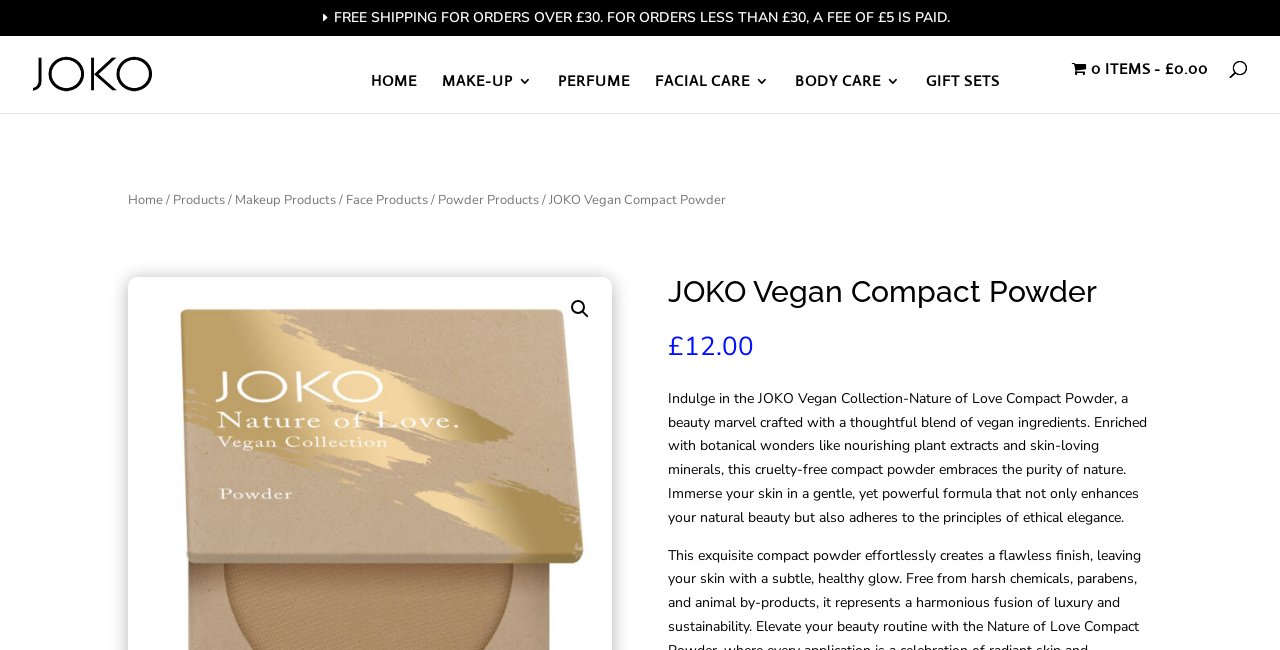What is the icon next to the 'Basket 0 ITEMS -£0.00' link?
Please give a detailed and elaborate answer to the question based on the image.

I found the answer by looking at the image element that is a child of the 'Basket 0 ITEMS -£0.00' link. The image element has a description of 'Basket', indicating that it's a basket icon.